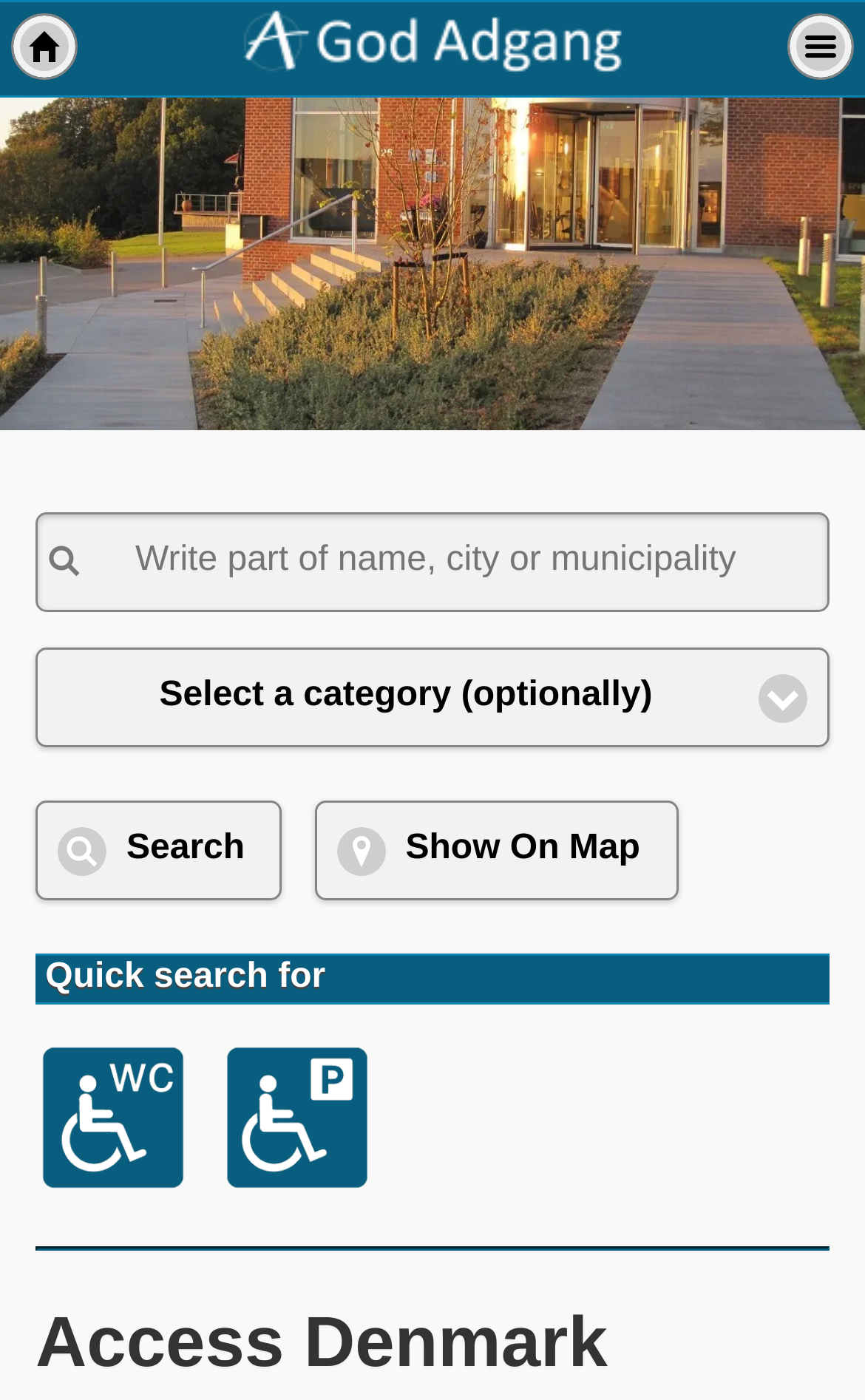Please find the bounding box coordinates of the element's region to be clicked to carry out this instruction: "Click the Show On Map button".

[0.366, 0.574, 0.781, 0.642]